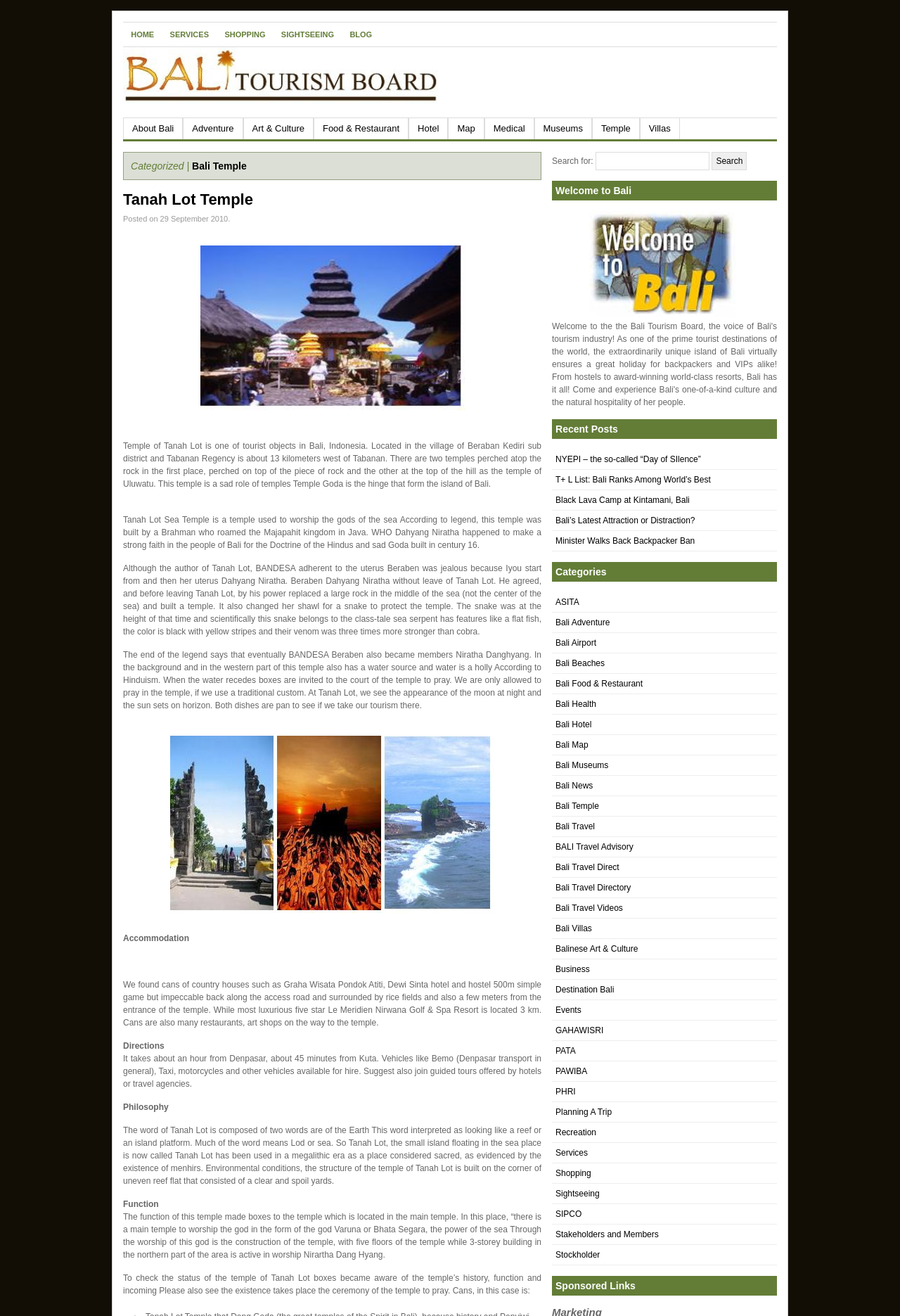Select the bounding box coordinates of the element I need to click to carry out the following instruction: "Search for:".

[0.662, 0.115, 0.788, 0.129]